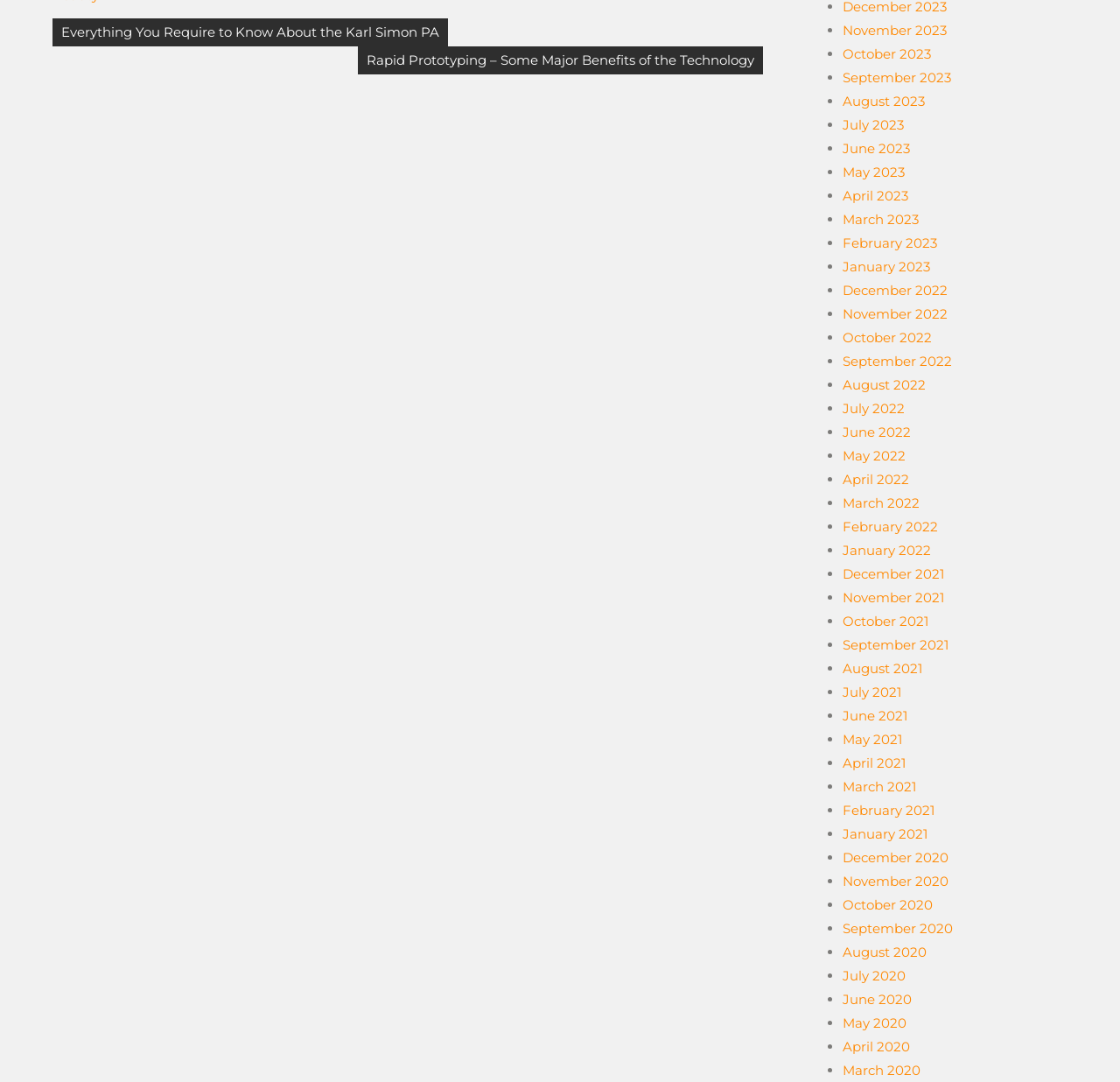Please look at the image and answer the question with a detailed explanation: What is the earliest month available in the navigation section?

The earliest month available in the navigation section is December 2020, as indicated by the link 'December 2020'.